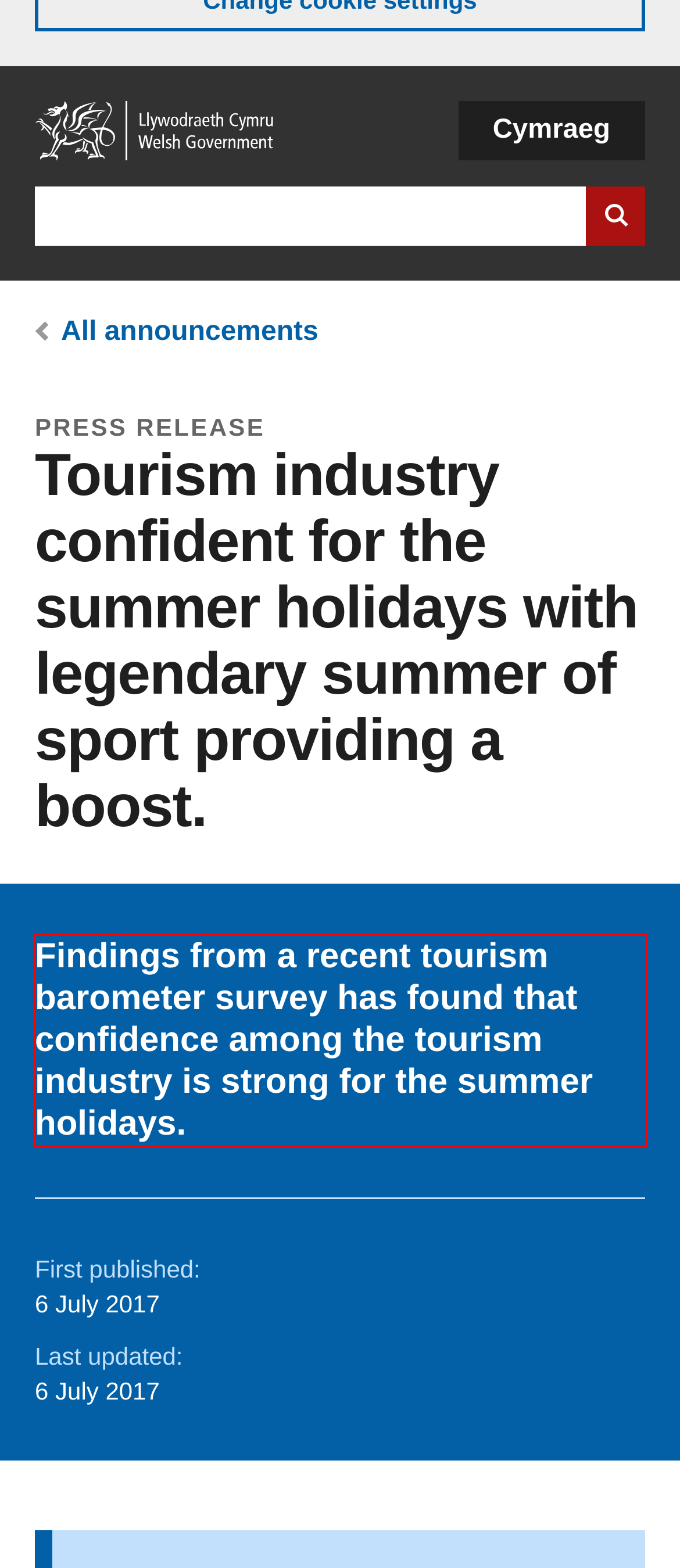You are presented with a webpage screenshot featuring a red bounding box. Perform OCR on the text inside the red bounding box and extract the content.

Findings from a recent tourism barometer survey has found that confidence among the tourism industry is strong for the summer holidays.